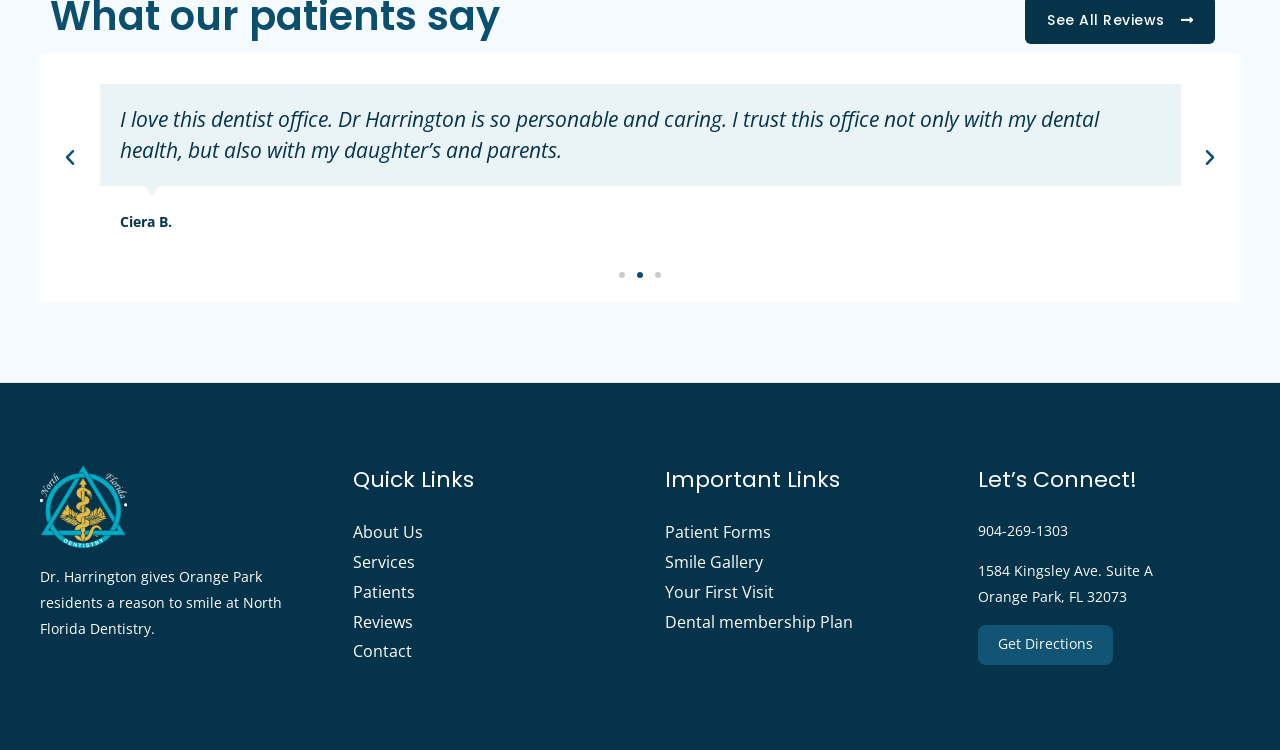Please specify the bounding box coordinates of the clickable section necessary to execute the following command: "Read about the company's production of knitwear products".

None